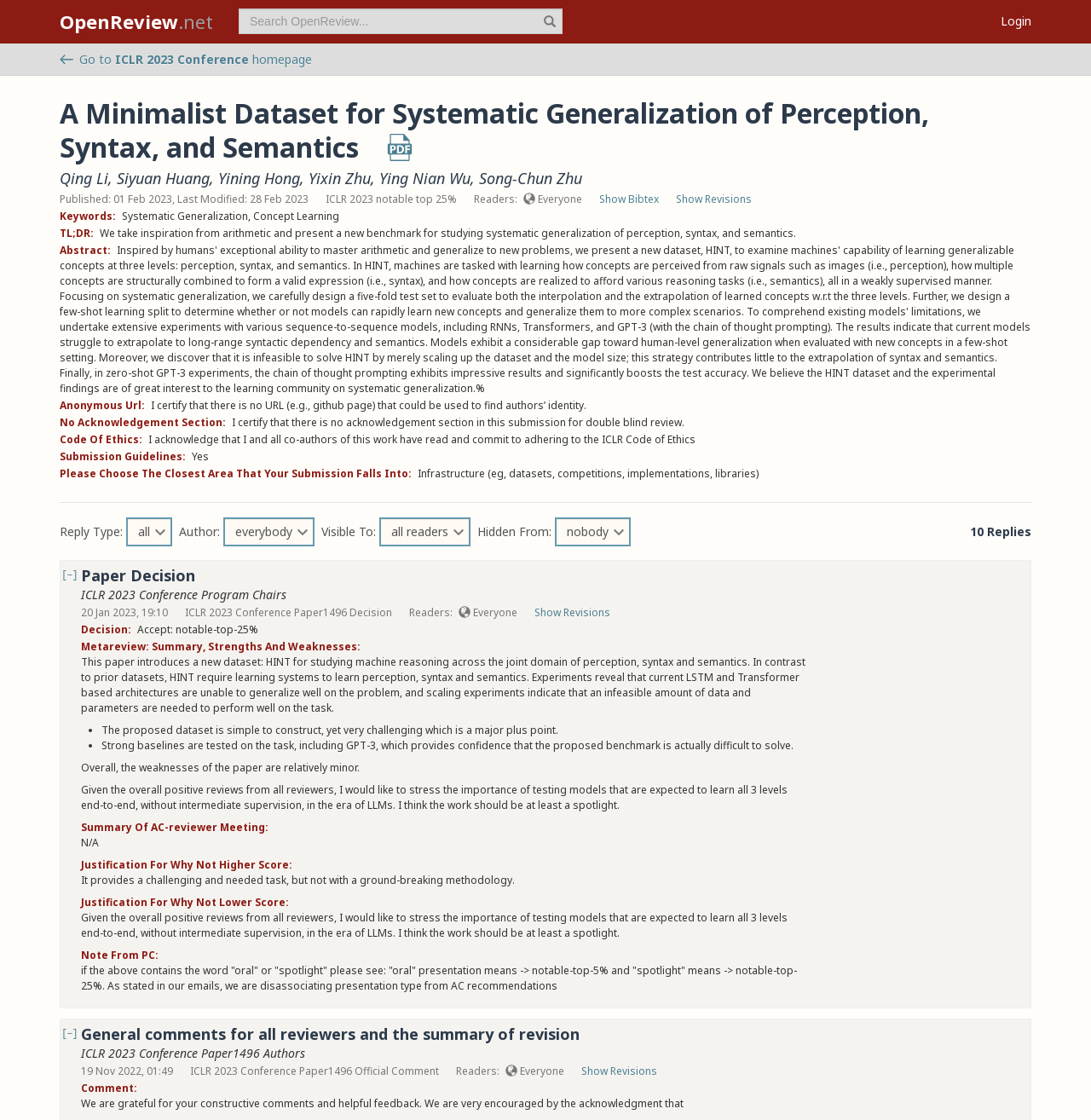Determine the coordinates of the bounding box that should be clicked to complete the instruction: "show Bibtex". The coordinates should be represented by four float numbers between 0 and 1: [left, top, right, bottom].

[0.549, 0.171, 0.604, 0.184]